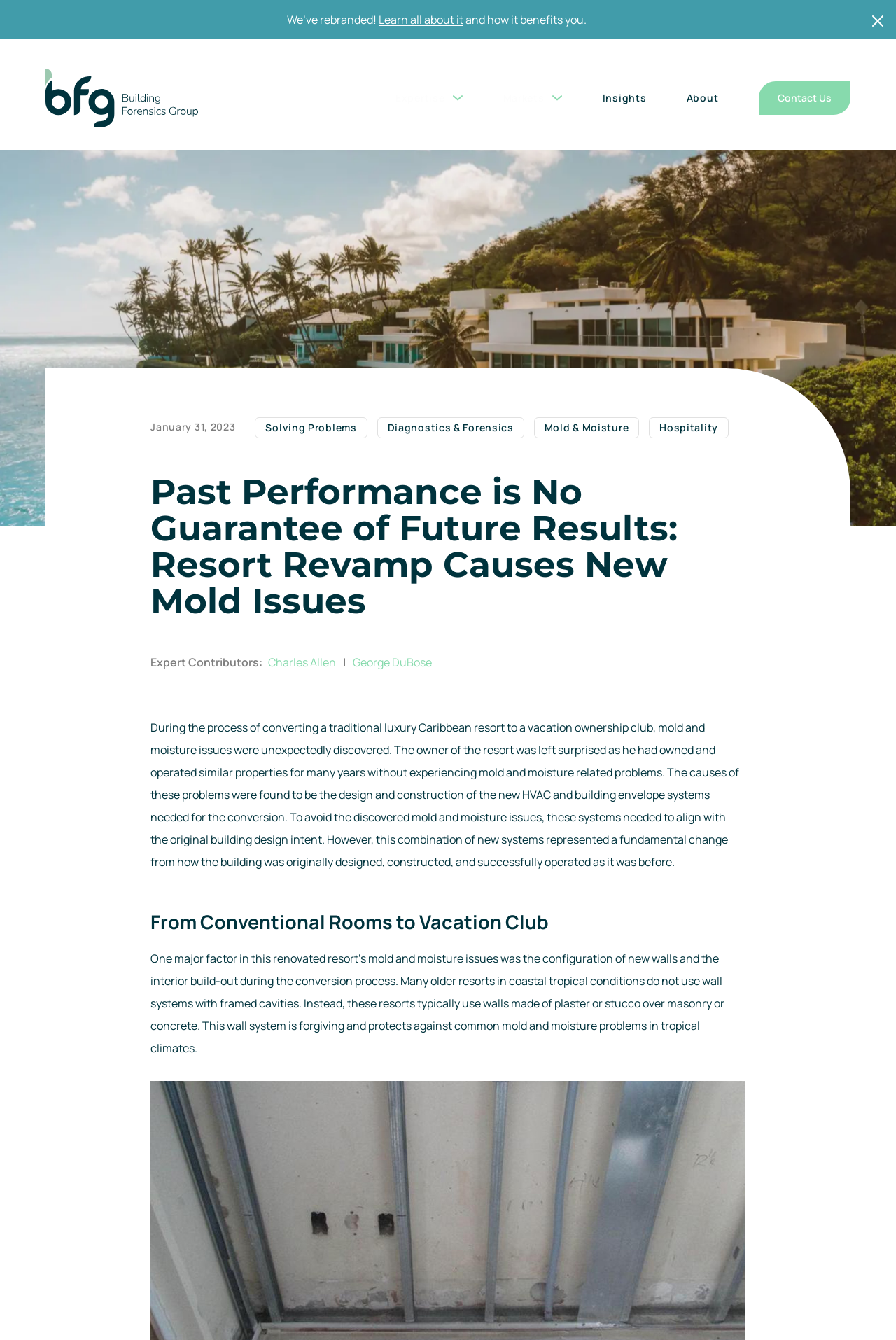Please provide the main heading of the webpage content.

Past Performance is No Guarantee of Future Results: Resort Revamp Causes New Mold Issues